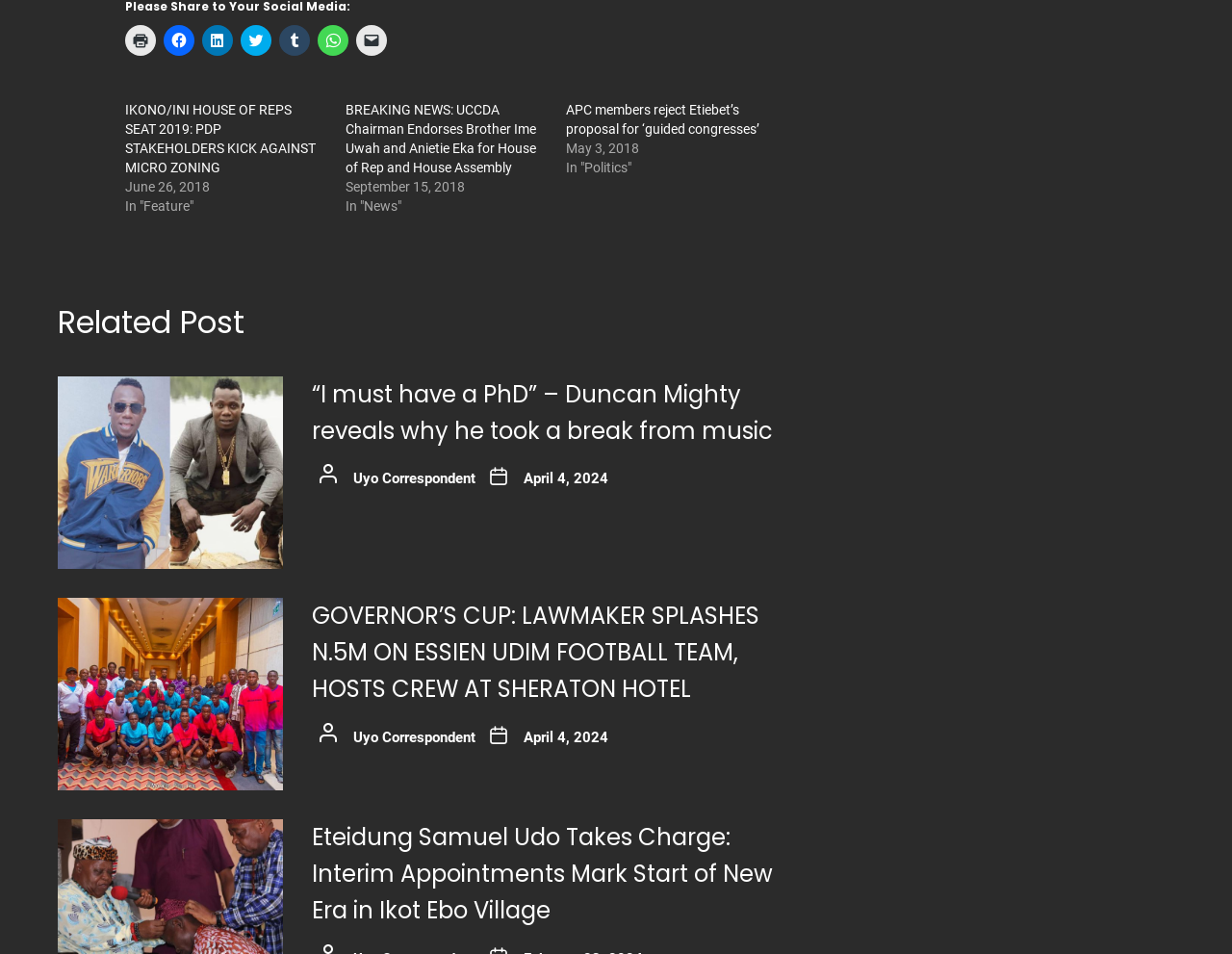Please find the bounding box for the UI element described by: "April 4, 2024April 4, 2024".

[0.425, 0.764, 0.494, 0.782]